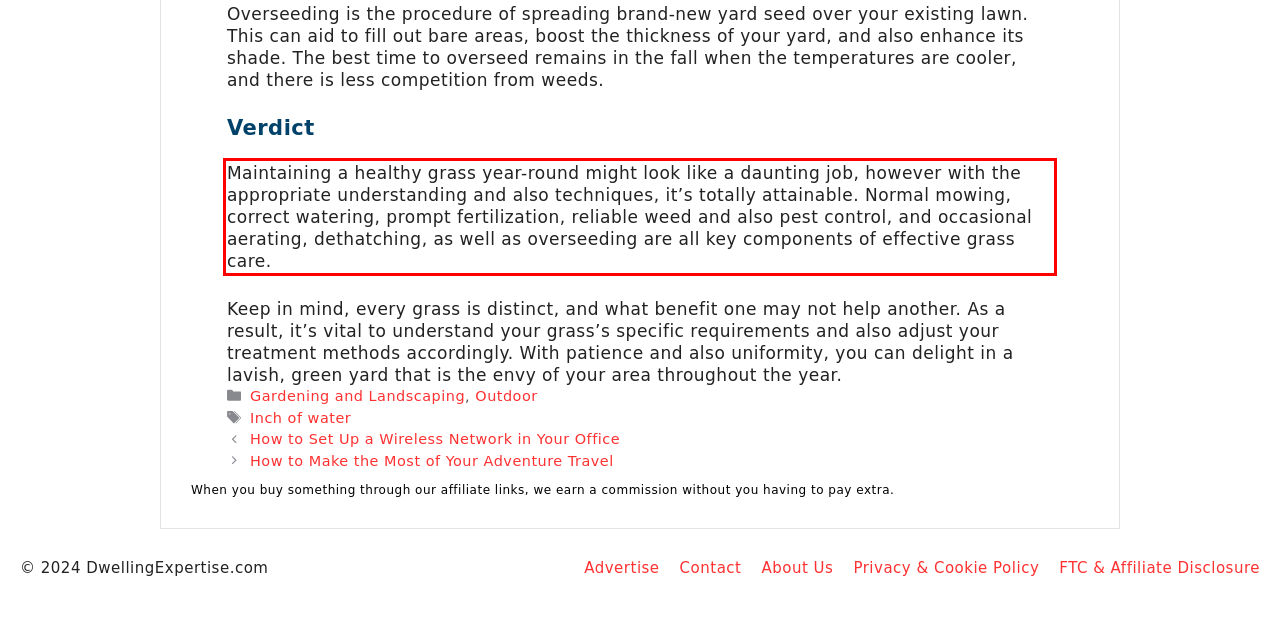Examine the webpage screenshot, find the red bounding box, and extract the text content within this marked area.

Maintaining a healthy grass year-round might look like a daunting job, however with the appropriate understanding and also techniques, it’s totally attainable. Normal mowing, correct watering, prompt fertilization, reliable weed and also pest control, and occasional aerating, dethatching, as well as overseeding are all key components of effective grass care.